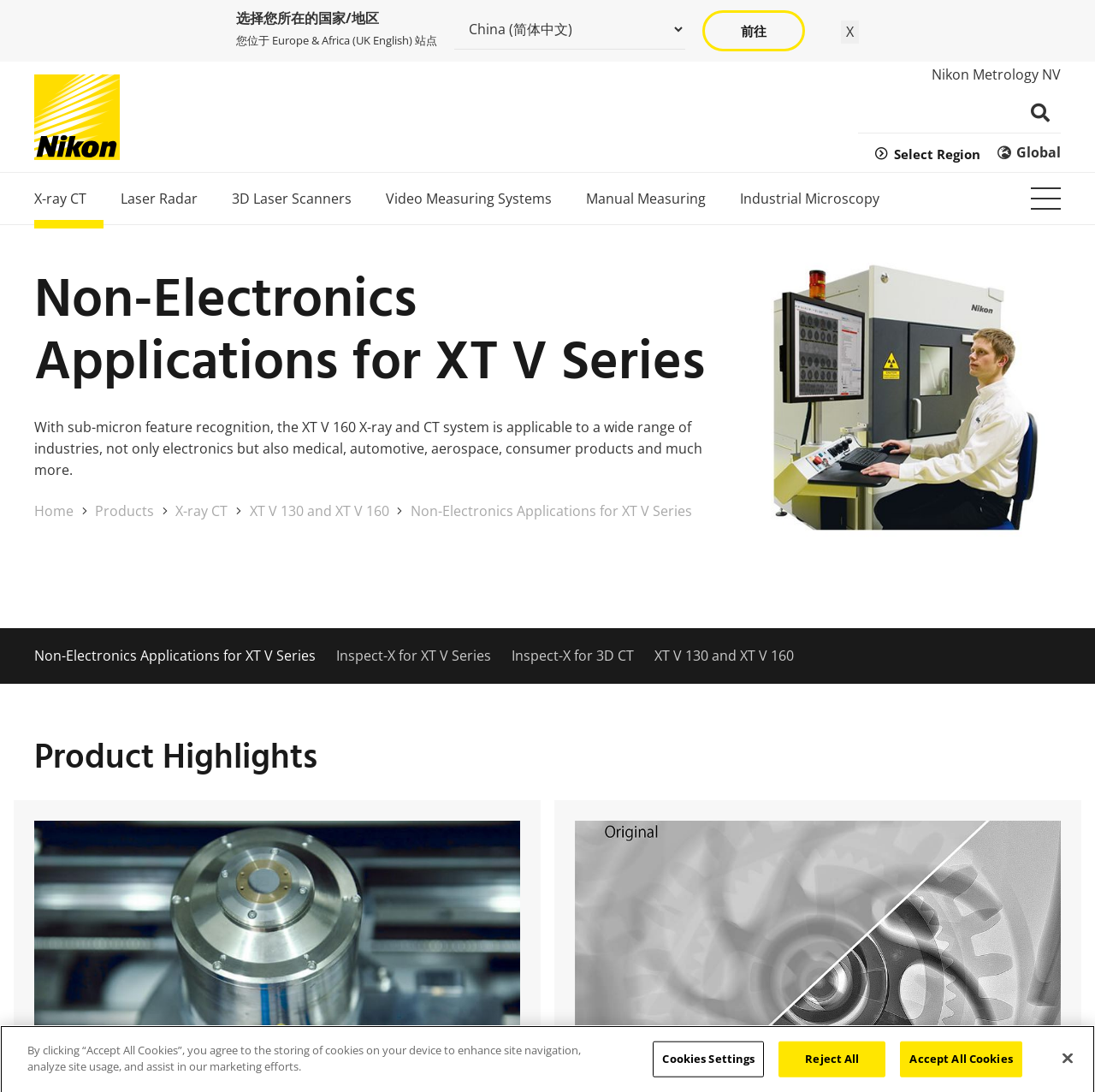Please find the bounding box for the following UI element description. Provide the coordinates in (top-left x, top-left y, bottom-right x, bottom-right y) format, with values between 0 and 1: Video Measuring Systems

[0.337, 0.158, 0.52, 0.205]